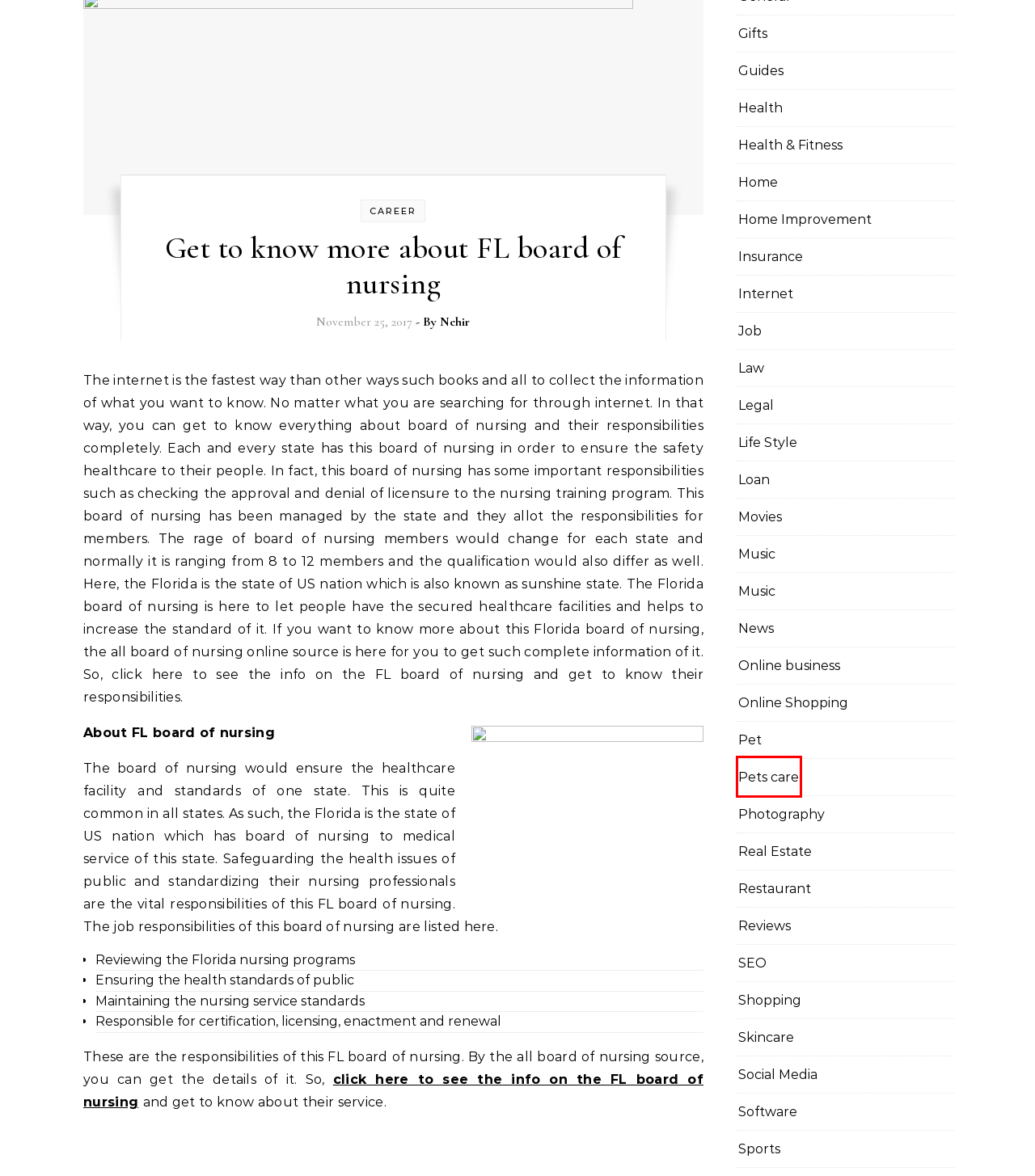You’re provided with a screenshot of a webpage that has a red bounding box around an element. Choose the best matching webpage description for the new page after clicking the element in the red box. The options are:
A. Pet Archives - Click to Grow
B. Gifts Archives - Click to Grow
C. Pets care Archives - Click to Grow
D. Restaurant Archives - Click to Grow
E. SEO Archives - Click to Grow
F. Music Archives - Click to Grow
G. Internet Archives - Click to Grow
H. Software Archives - Click to Grow

C